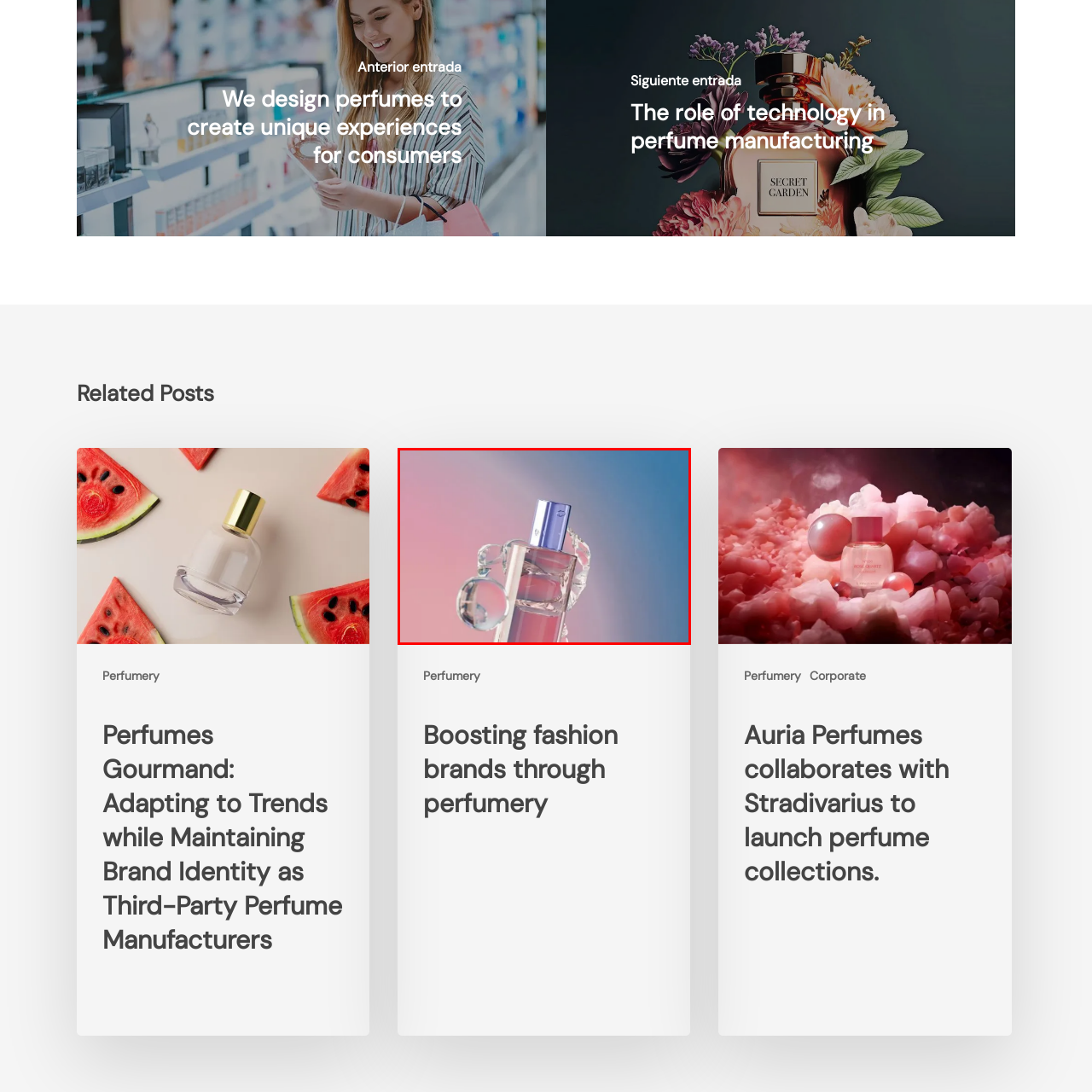Describe in detail the portion of the image that is enclosed within the red boundary.

This image features an elegantly designed perfume bottle with a sleek silver cap, partially filled with a light pink liquid. The background showcases a gradient that transitions from soft pink to a calming blue, enhancing the sophisticated aesthetic. The image conveys a sense of luxury and allure, reflecting the concept of "Boosting fashion brands through perfumery." This is part of a broader discussion on how perfumes can enhance brand identity and consumer experiences, suggesting a connection between fragrance and fashion trends.